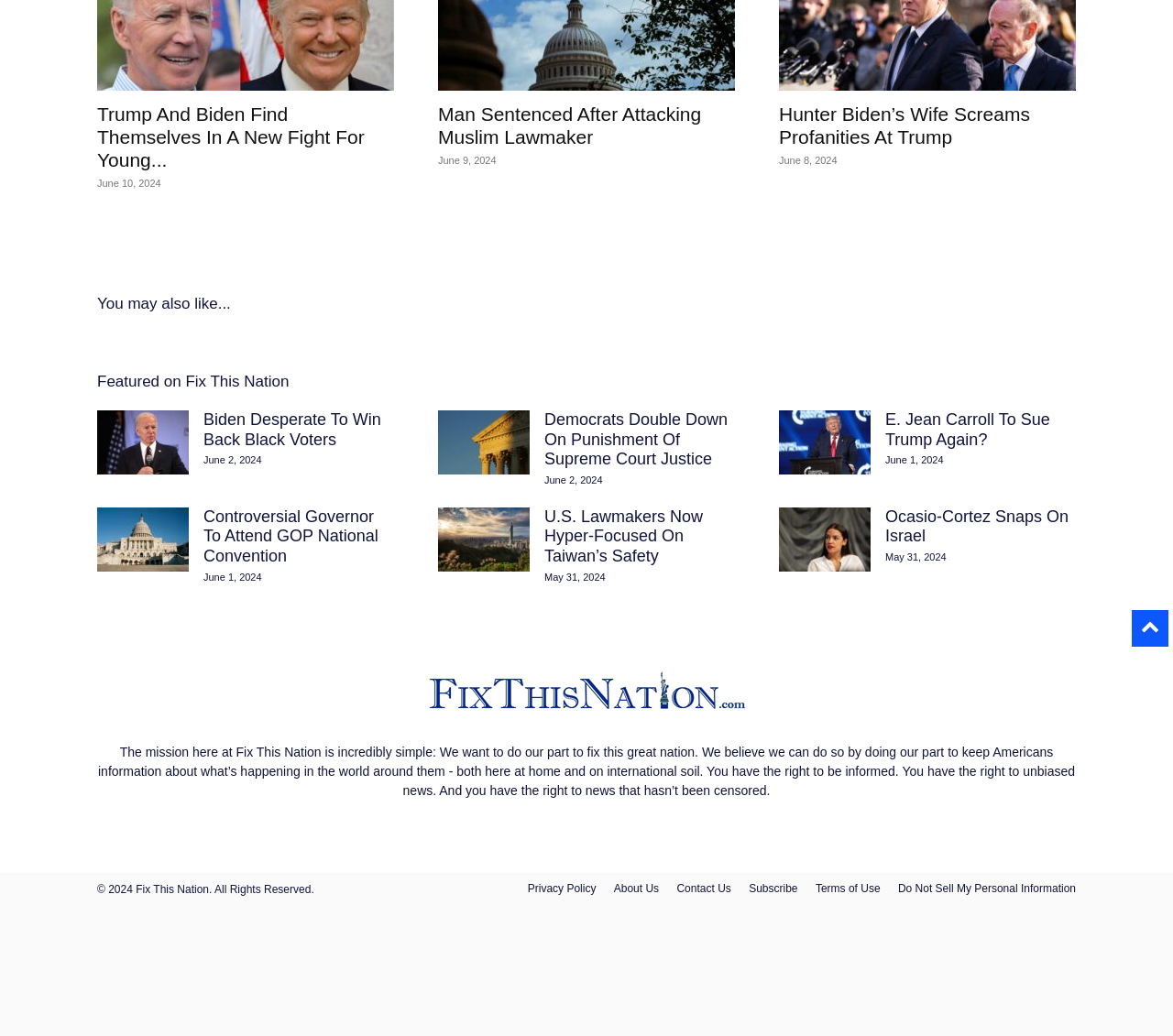Highlight the bounding box of the UI element that corresponds to this description: "Safety & Health".

None